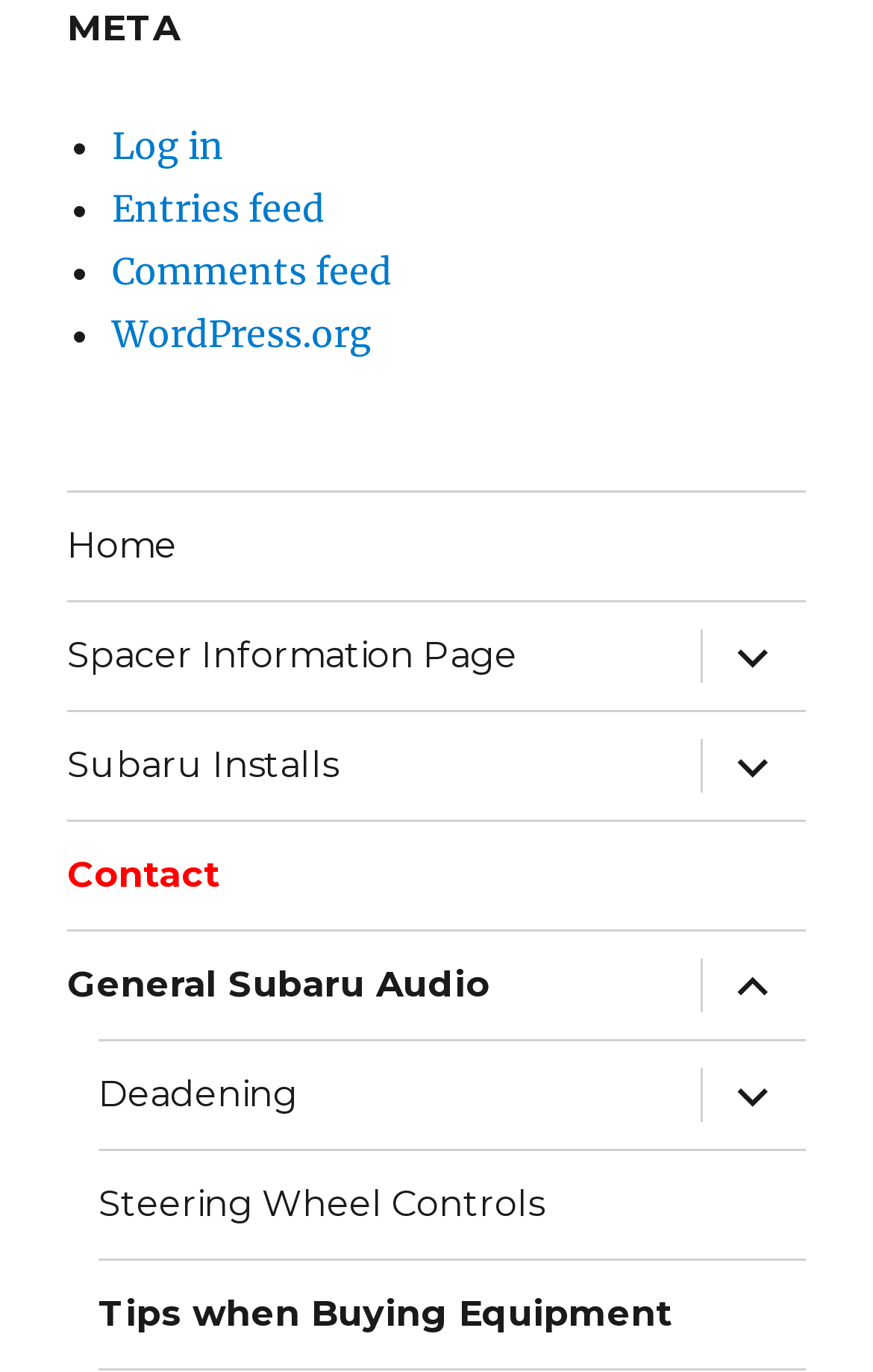Can you find the bounding box coordinates for the element to click on to achieve the instruction: "Go to WordPress.org"?

[0.128, 0.226, 0.426, 0.259]